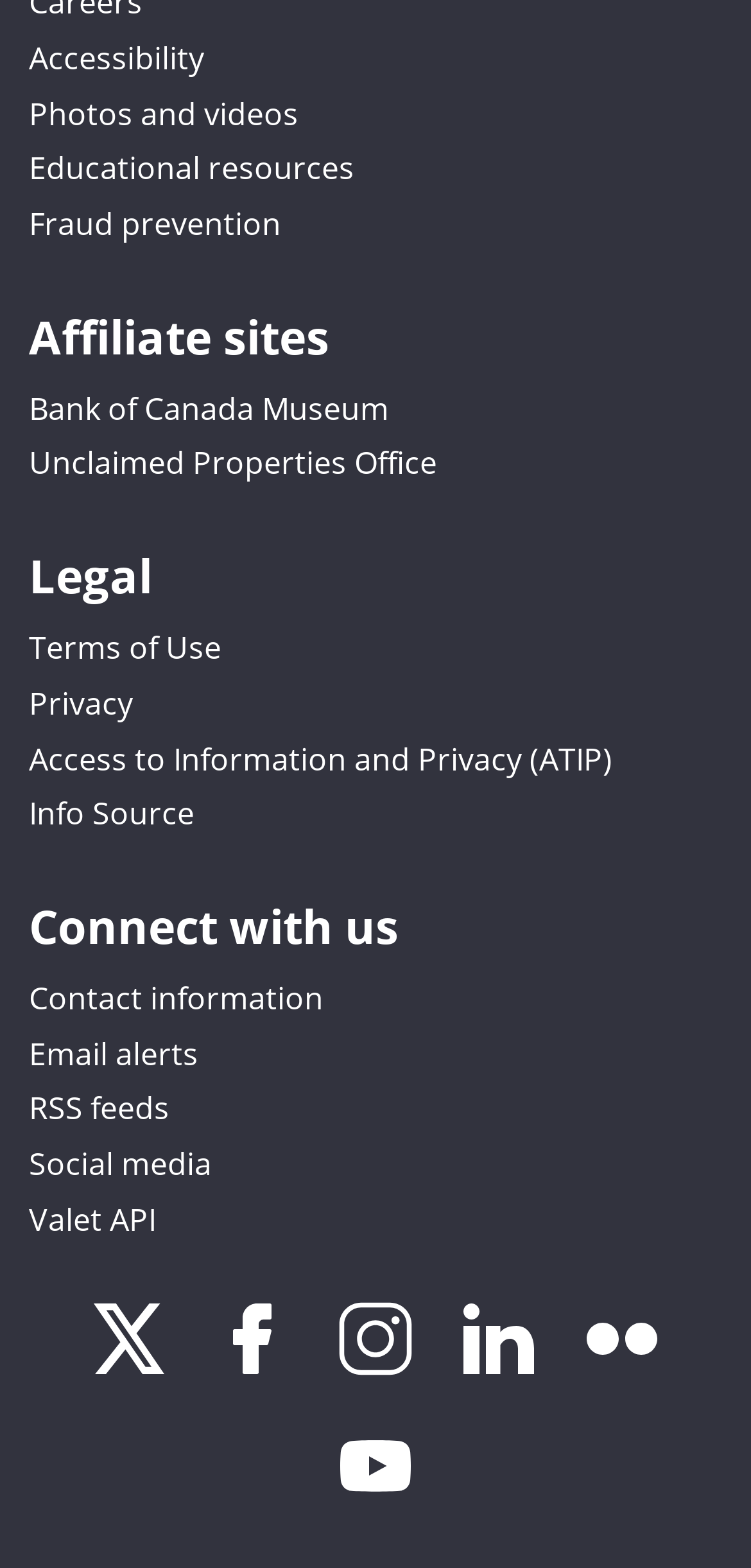How many headings are there on the webpage?
Please provide a comprehensive answer based on the information in the image.

There are 3 headings on the webpage because there are 3 elements with the type 'heading', namely 'Affiliate sites', 'Legal', and 'Connect with us', with bounding box coordinates ranging from [0.038, 0.198, 0.962, 0.233] to [0.038, 0.574, 0.962, 0.609].